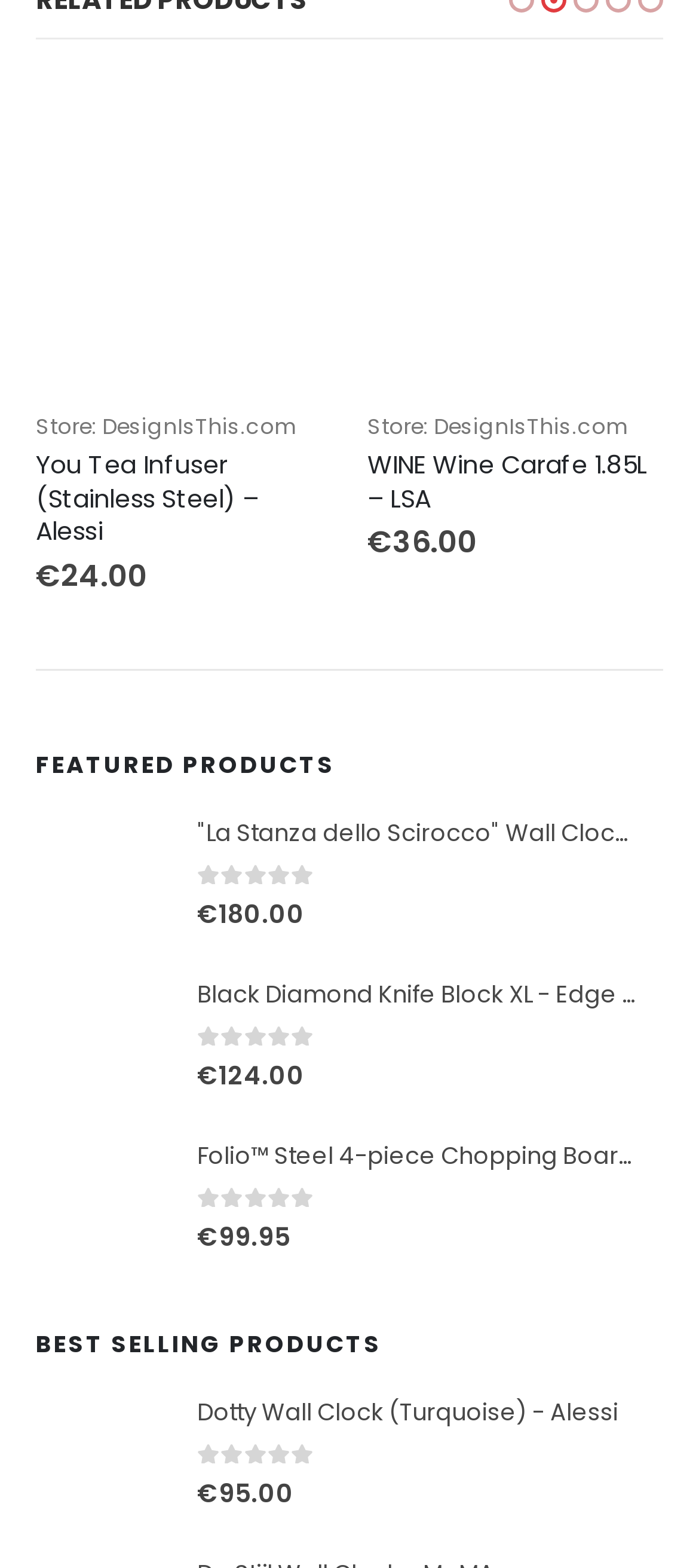Use a single word or phrase to answer the following:
How many products are listed under 'BEST SELLING PRODUCTS'?

1